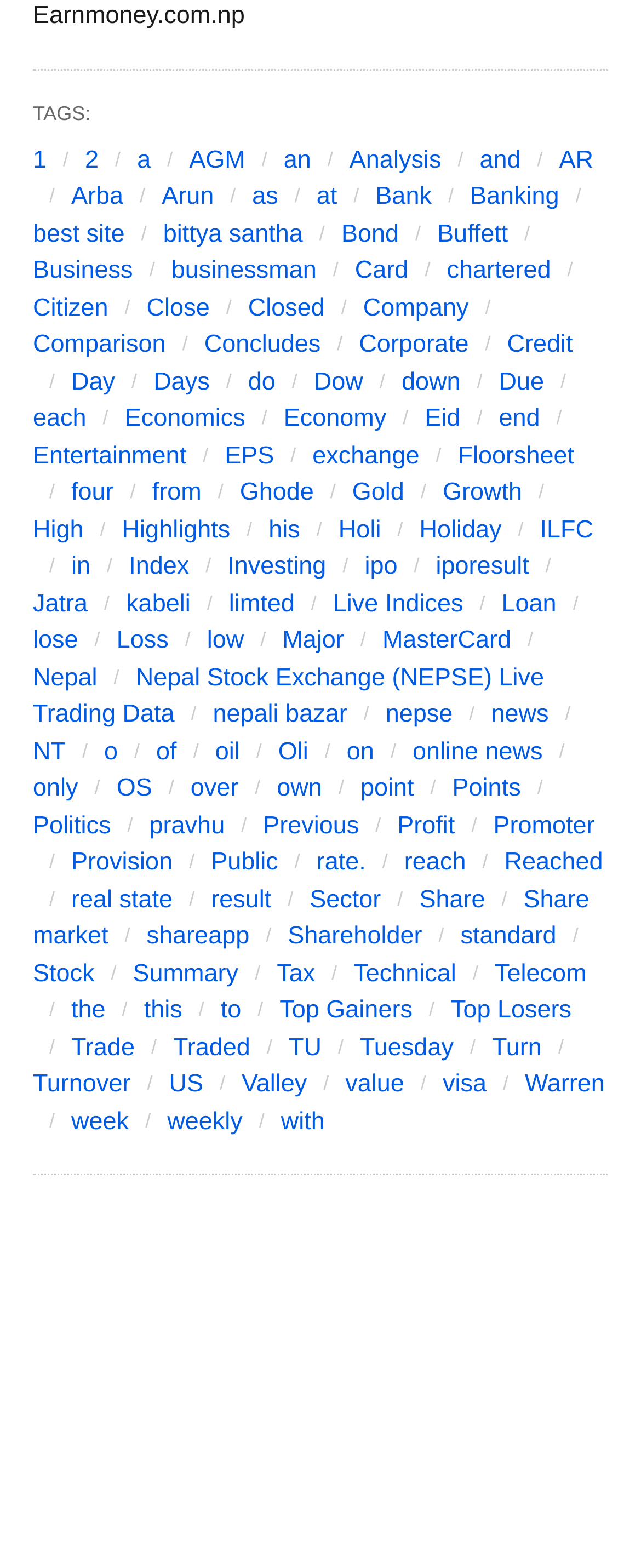How many links are there on the webpage?
Examine the screenshot and reply with a single word or phrase.

50